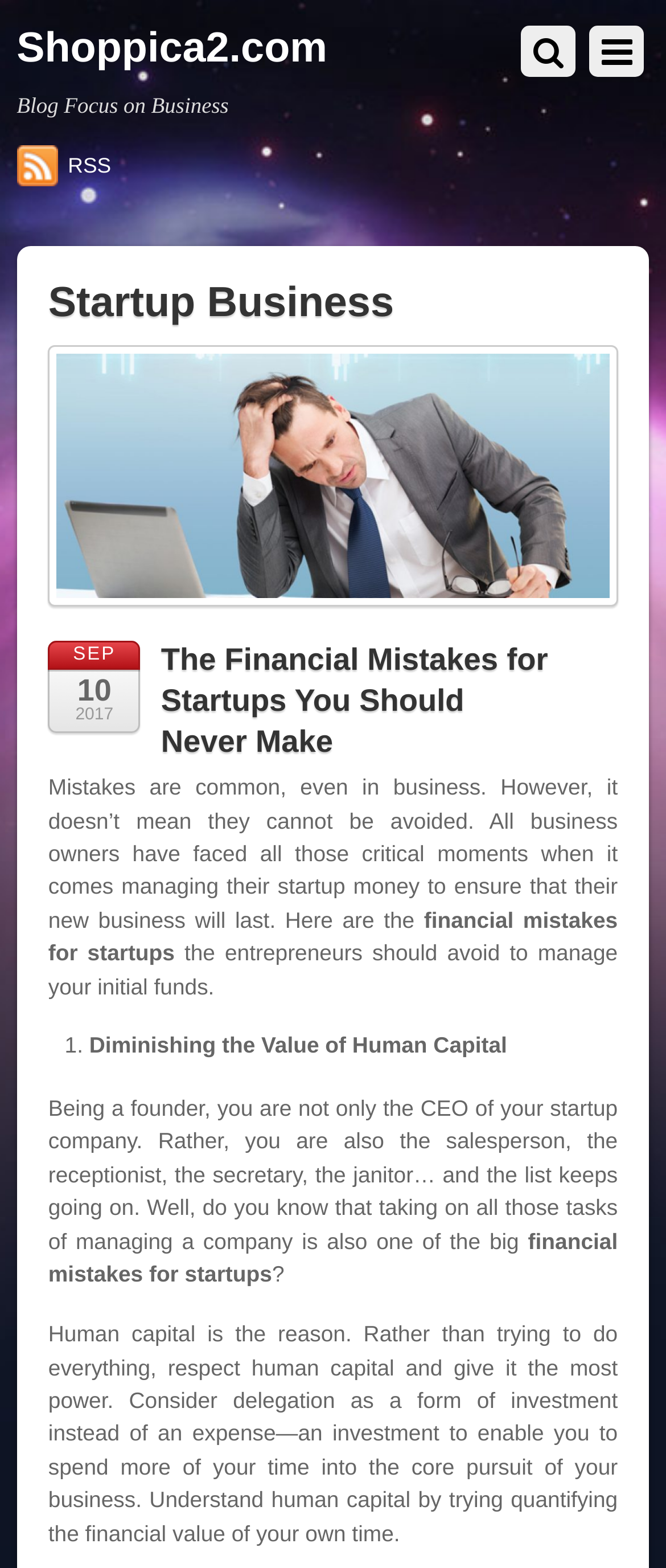Extract the bounding box coordinates of the UI element described by: "RSS". The coordinates should include four float numbers ranging from 0 to 1, e.g., [left, top, right, bottom].

[0.025, 0.092, 0.167, 0.119]